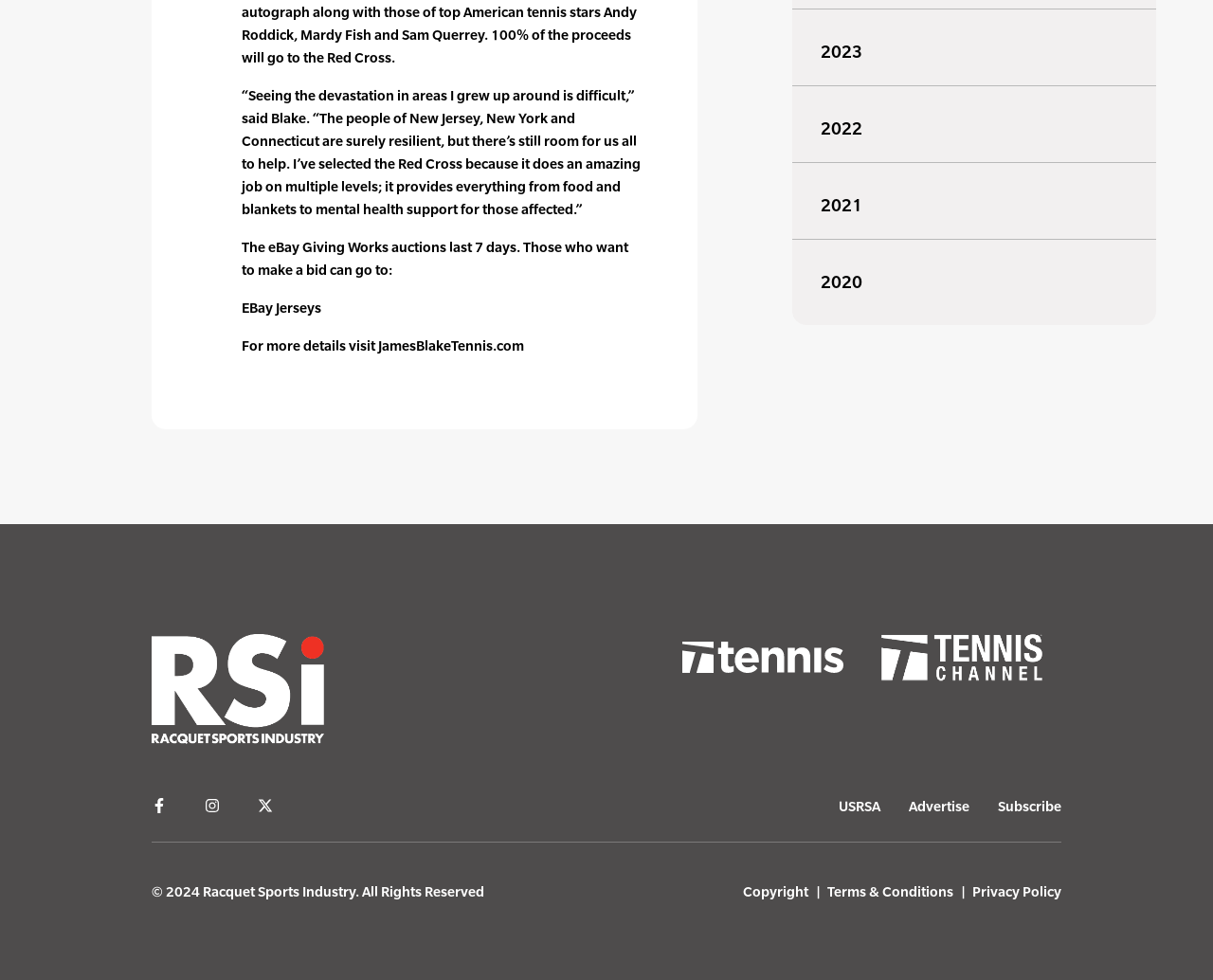What is the name of the website mentioned in the article?
Please give a well-detailed answer to the question.

The article mentions that for more details, one can visit JamesBlakeTennis.com, which is likely the official website of James Blake, the tennis player.